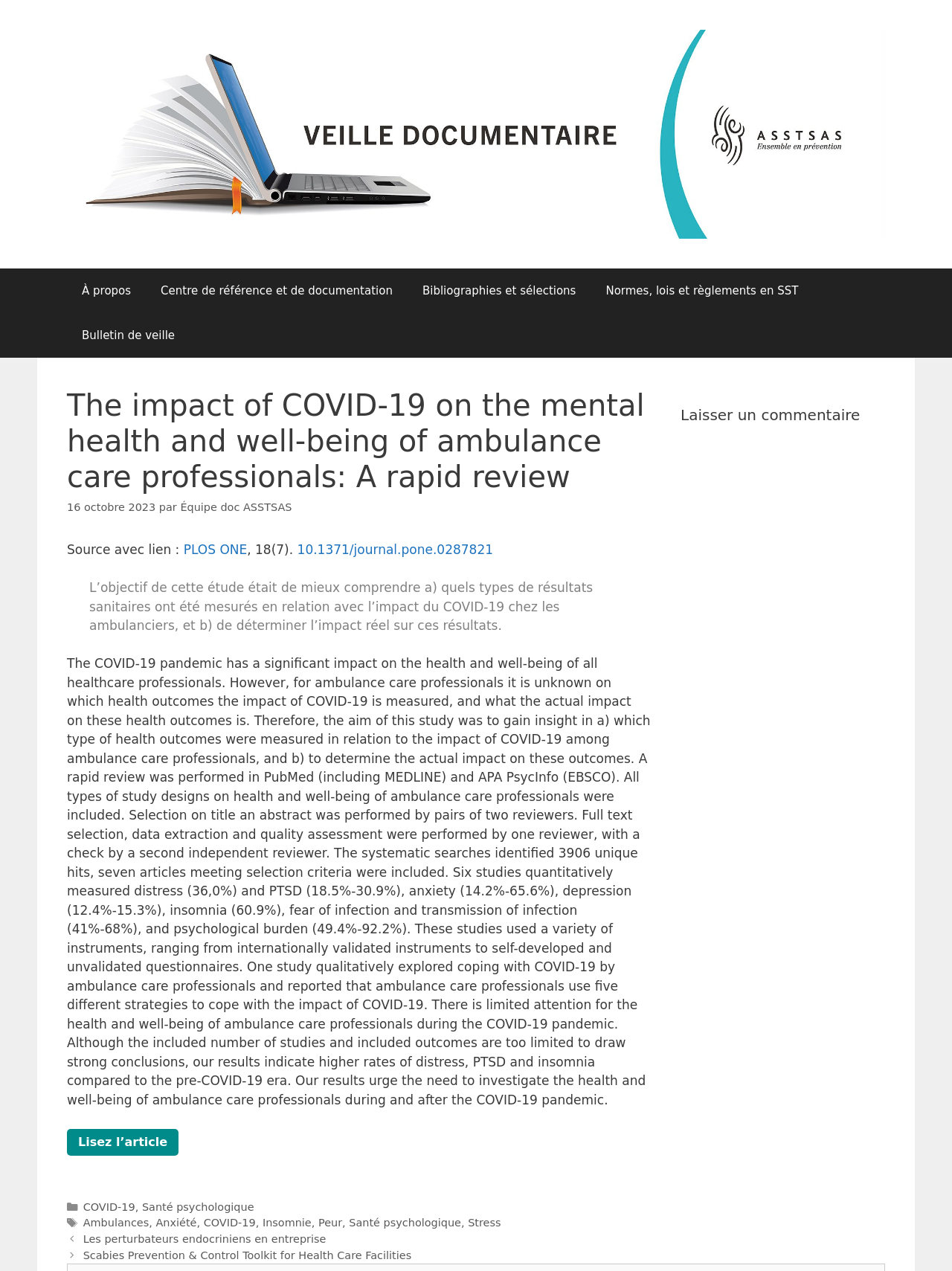Identify the bounding box of the UI component described as: "Bulletin de veille".

[0.07, 0.246, 0.199, 0.281]